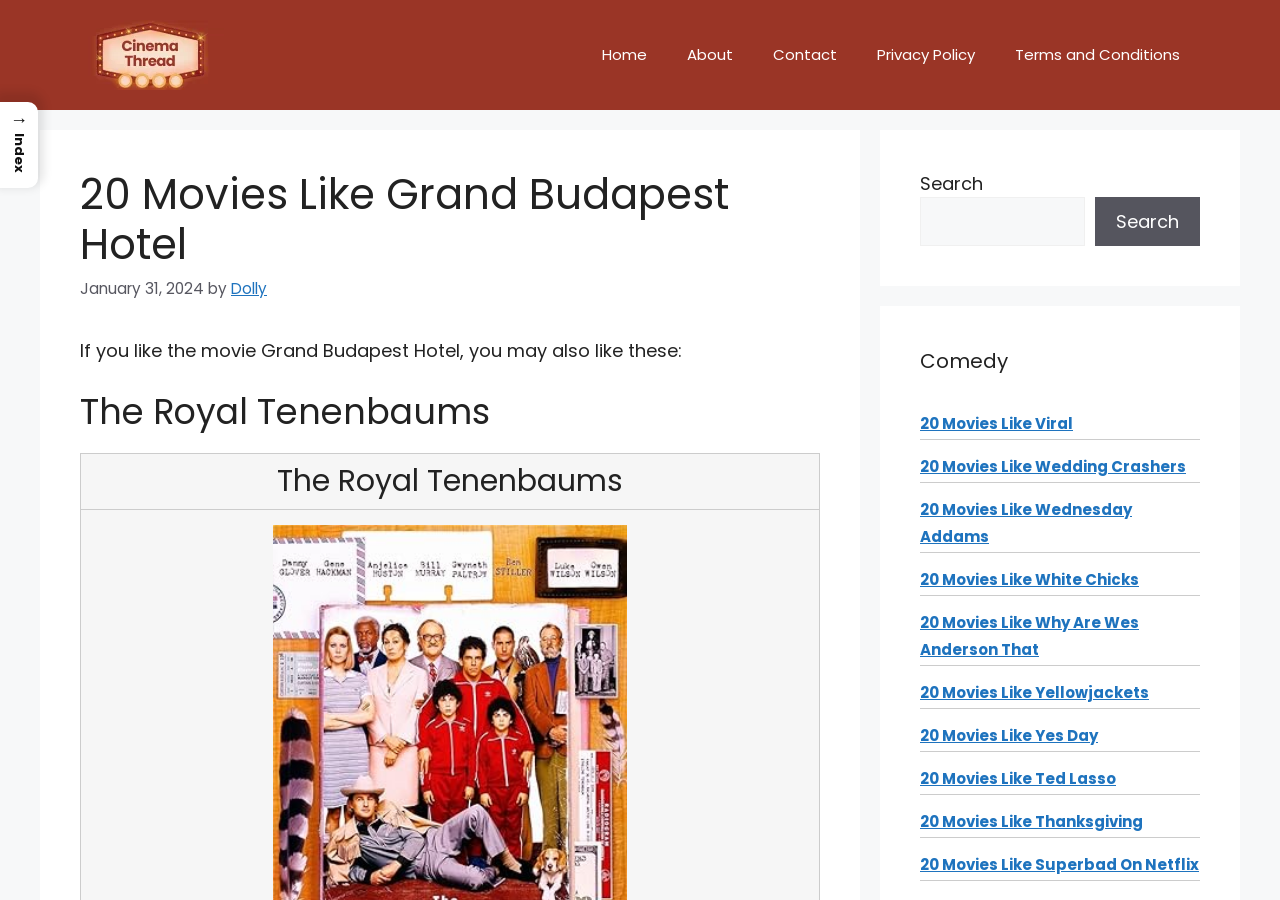Utilize the details in the image to give a detailed response to the question: What is the purpose of the search box?

The search box is located in the complementary section of the webpage and is labeled 'Search'. Its purpose is to allow users to search for specific content on the website.